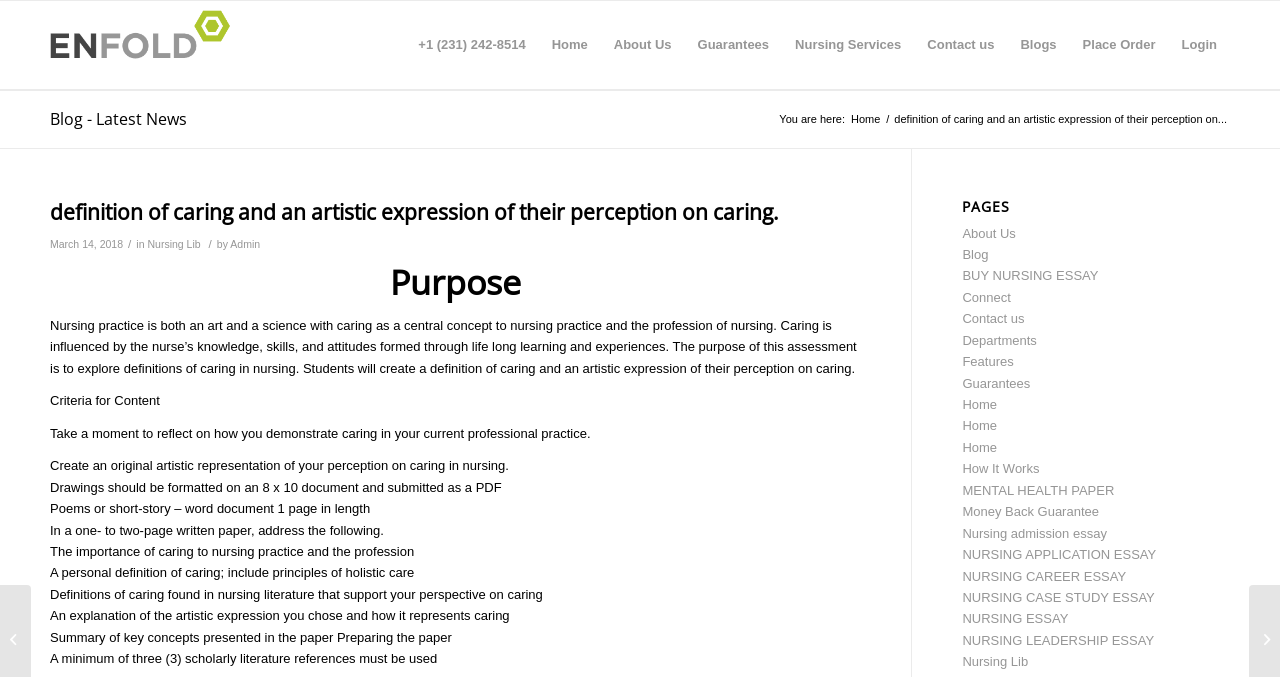Identify the coordinates of the bounding box for the element that must be clicked to accomplish the instruction: "Read 'Purpose'".

[0.039, 0.389, 0.673, 0.444]